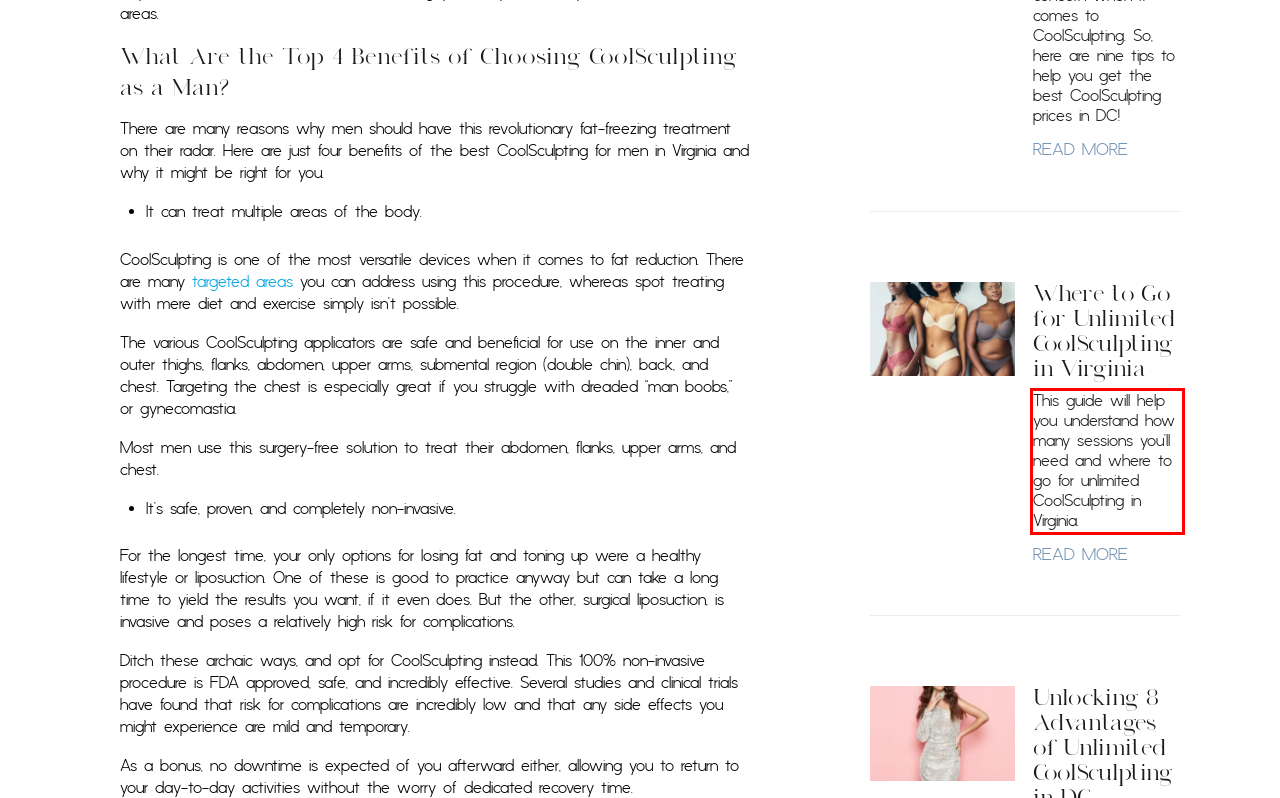Using the provided webpage screenshot, recognize the text content in the area marked by the red bounding box.

This guide will help you understand how many sessions you’ll need and where to go for unlimited CoolSculpting in Virginia.